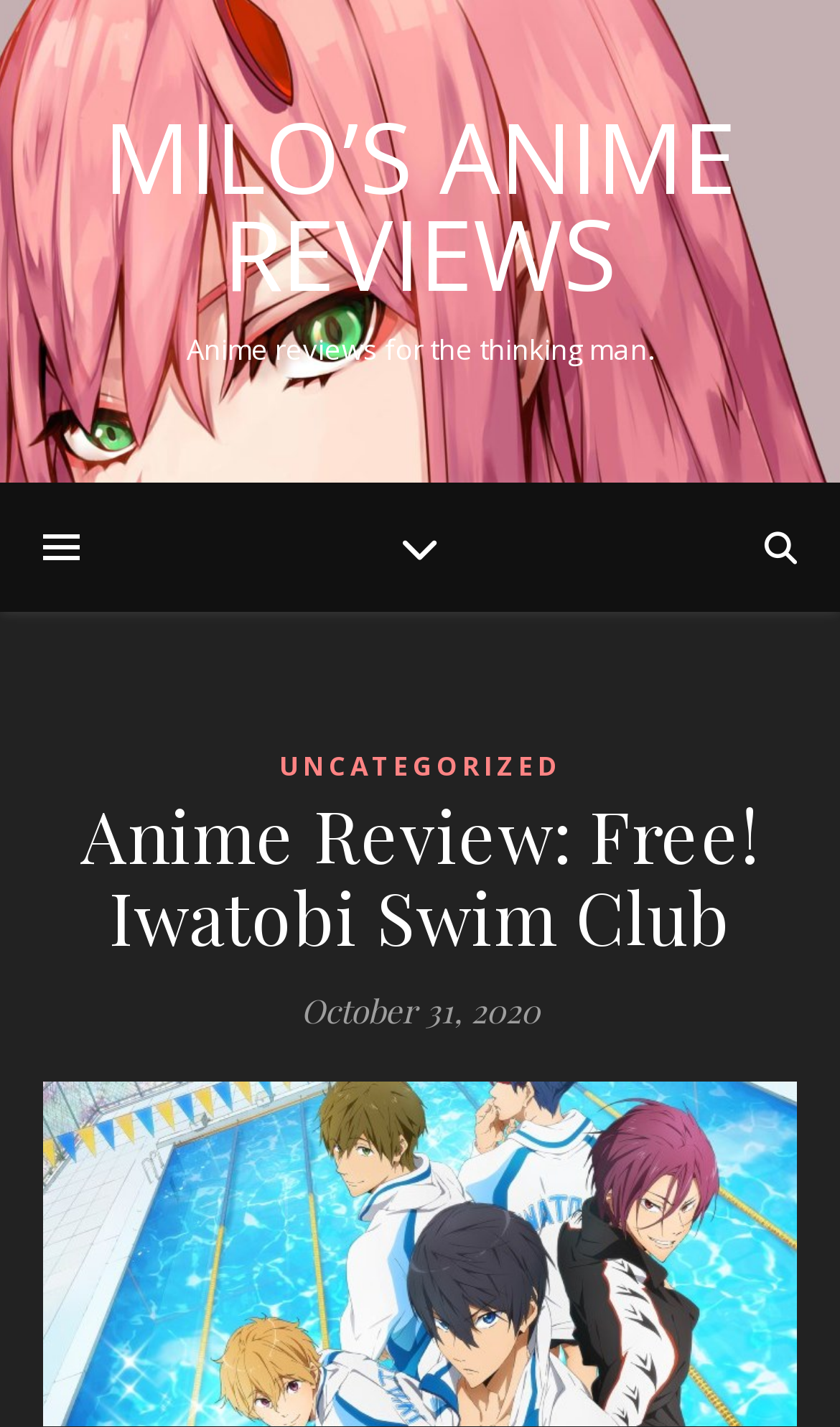Use a single word or phrase to answer the question: What is the name of the anime being reviewed?

Free! Iwatobi Swim Club